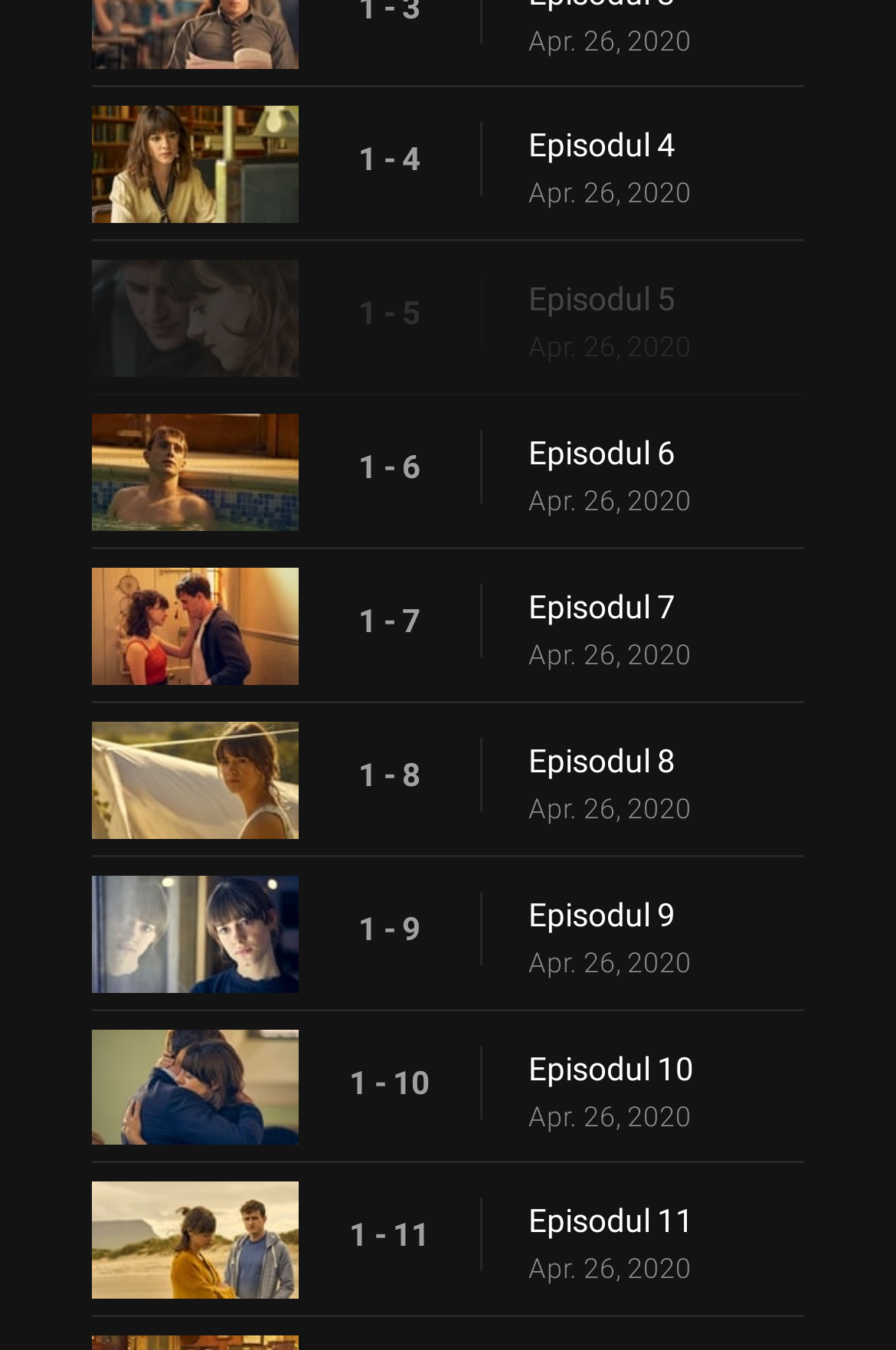Based on the element description, predict the bounding box coordinates (top-left x, top-left y, bottom-right x, bottom-right y) for the UI element in the screenshot: Episodul 10

[0.59, 0.774, 0.949, 0.808]